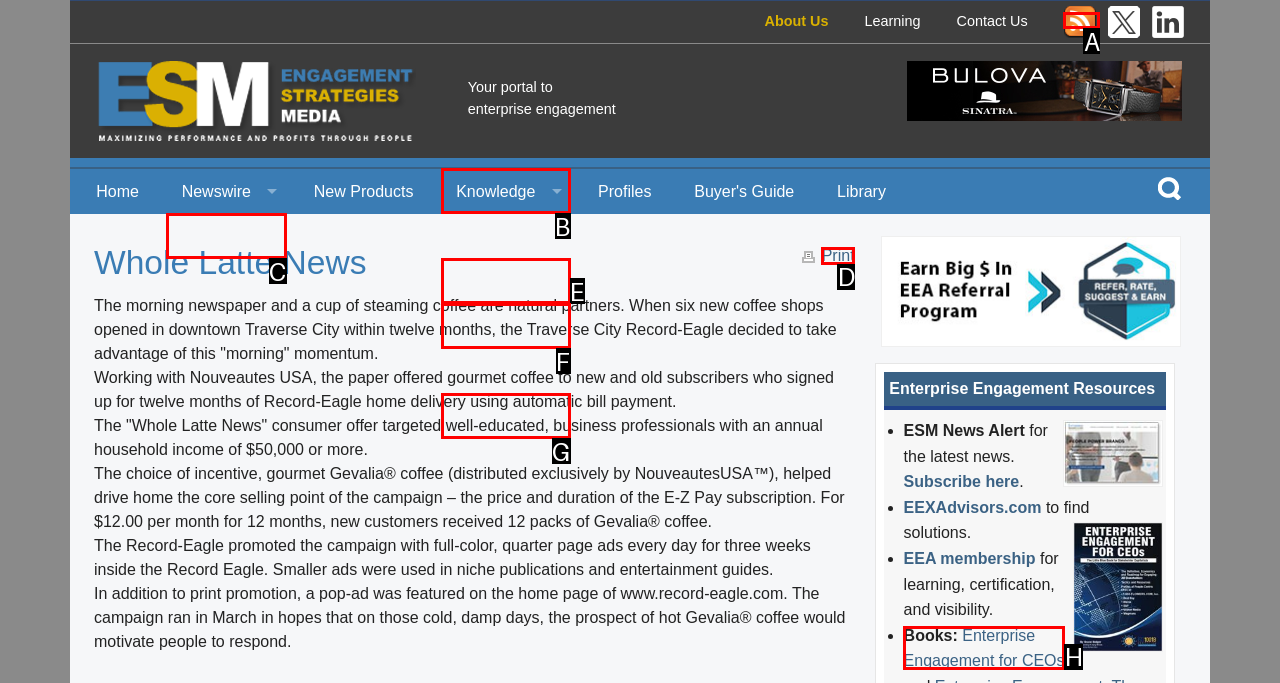Choose the option that best matches the description: value="Search"
Indicate the letter of the matching option directly.

None